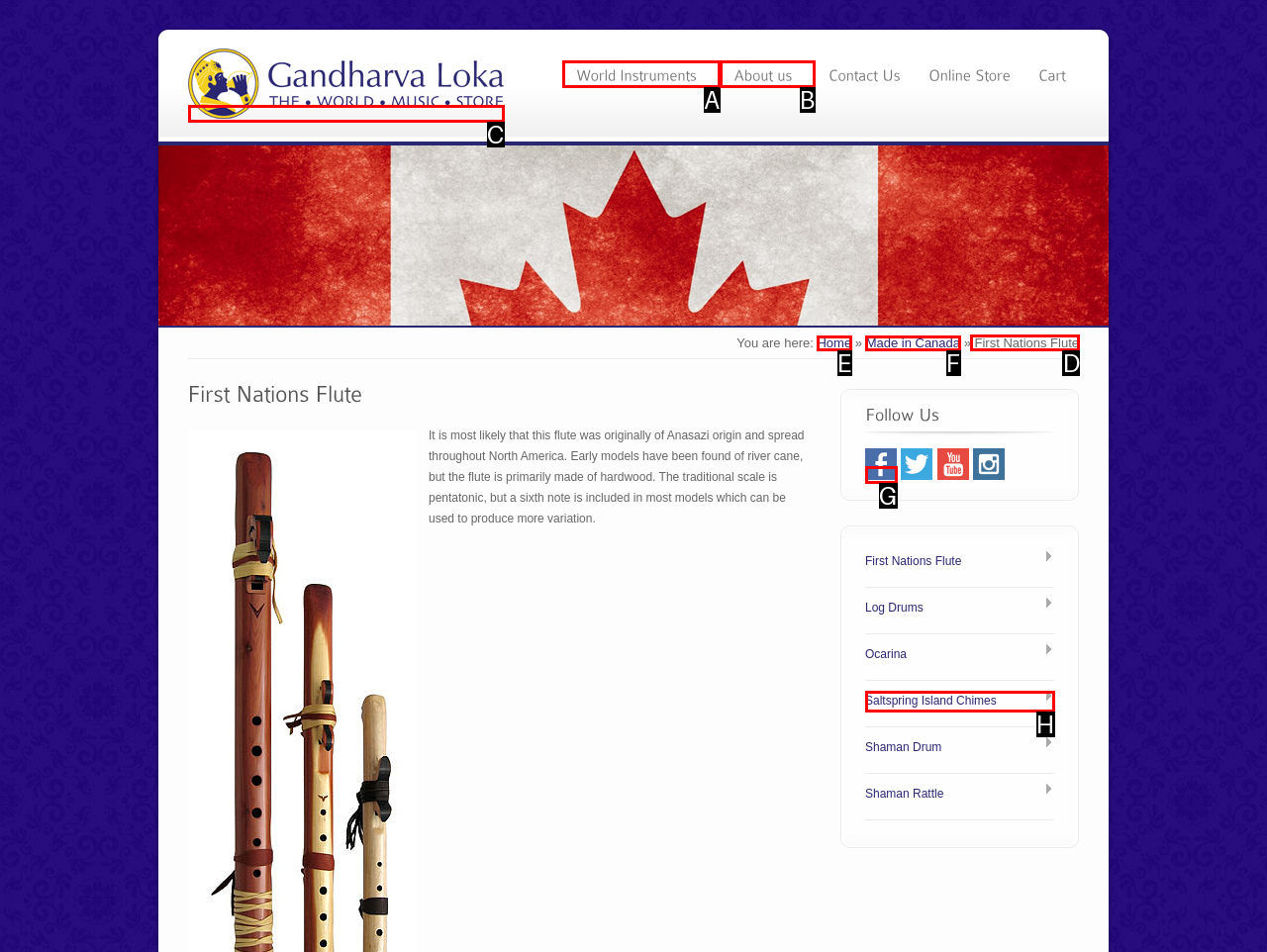Choose the letter of the option that needs to be clicked to perform the task: View First Nations Flute details. Answer with the letter.

D